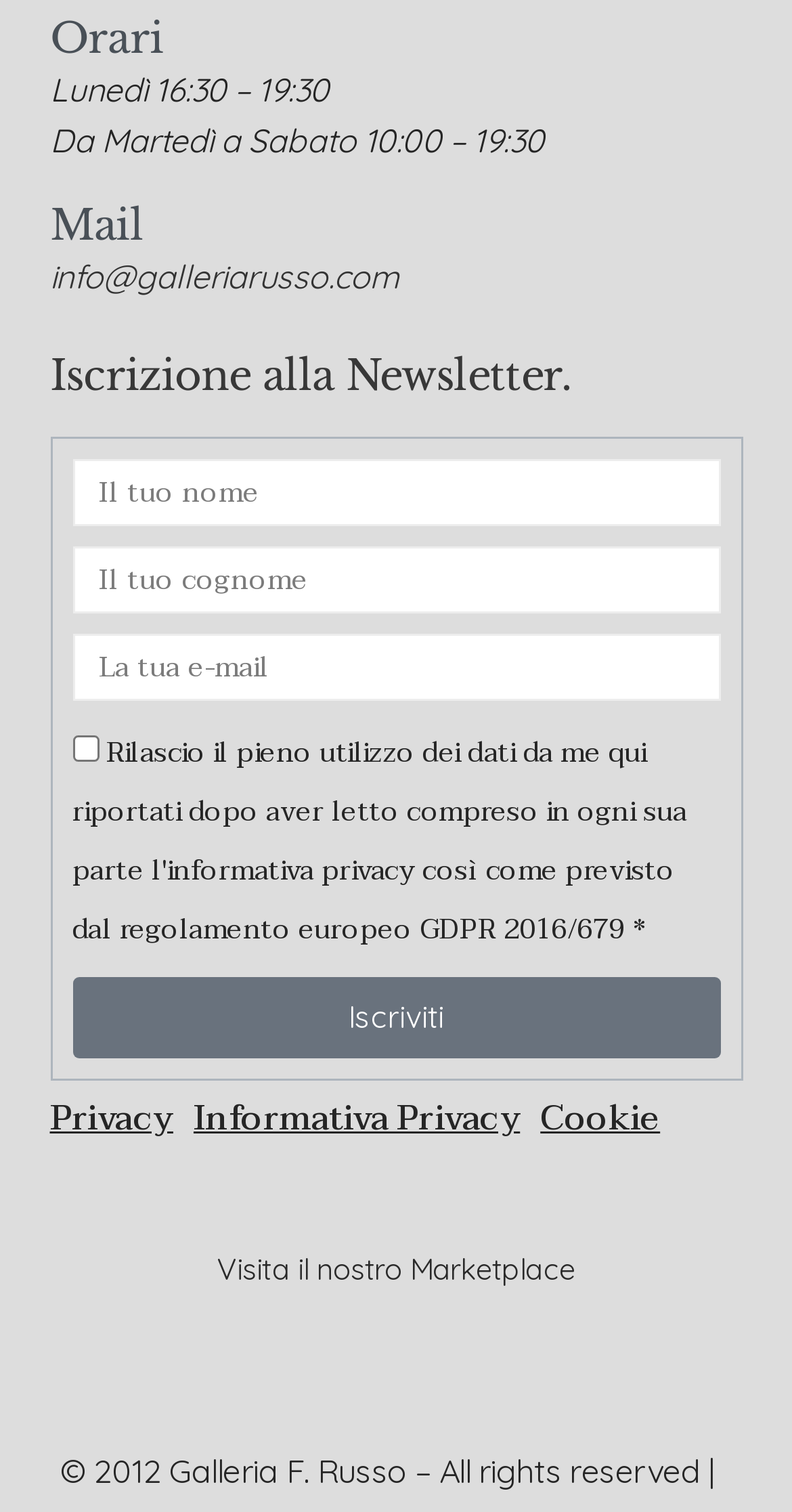What are the opening hours on Monday?
Please craft a detailed and exhaustive response to the question.

I found the opening hours on Monday by looking at the 'Orari' section, which lists the hours for each day of the week. On Monday, the hours are 16:30 – 19:30.